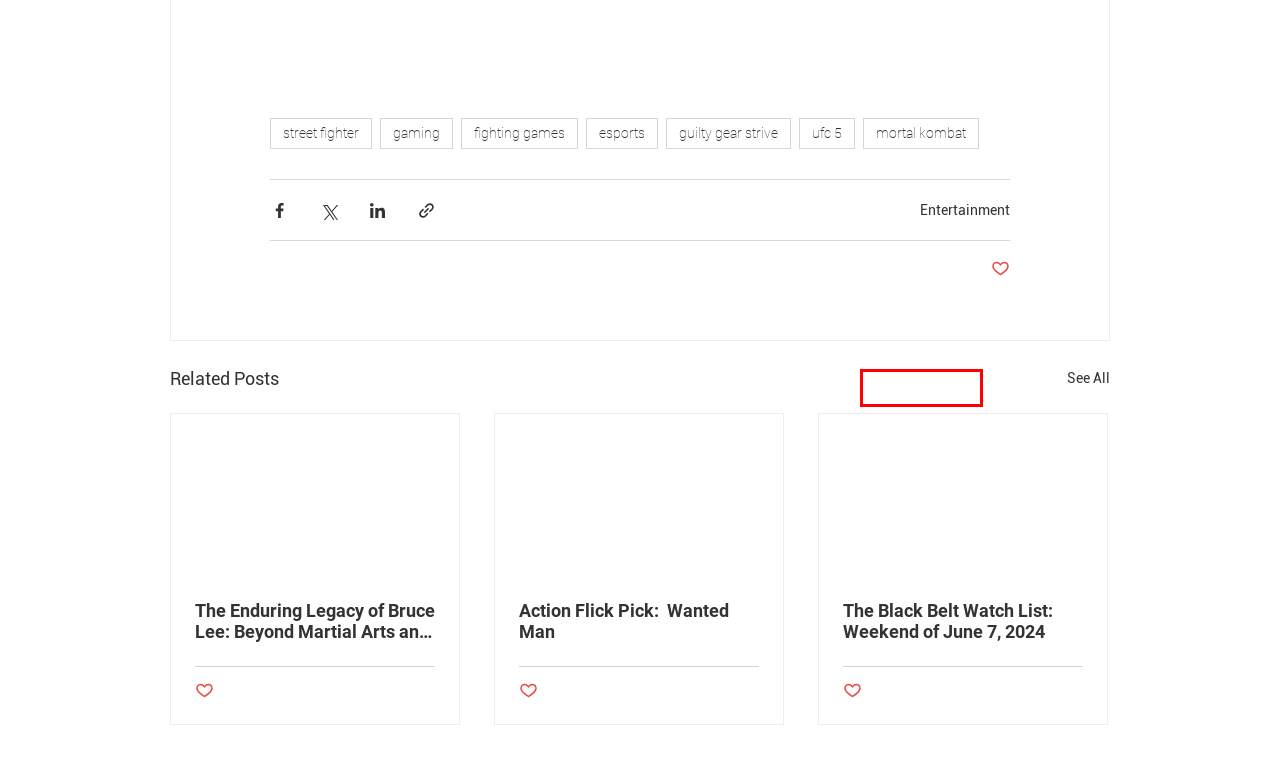Examine the screenshot of a webpage with a red rectangle bounding box. Select the most accurate webpage description that matches the new webpage after clicking the element within the bounding box. Here are the candidates:
A. guilty gear strive | Black Belt Magazine
B. mortal kombat | Black Belt Magazine
C. gaming | Black Belt Magazine
D. fighting games | Black Belt Magazine
E. ufc 5 | Black Belt Magazine
F. Blog | Black Belt Magazine
G. Martial Arts and Entertainment
H. esports | Black Belt Magazine

B